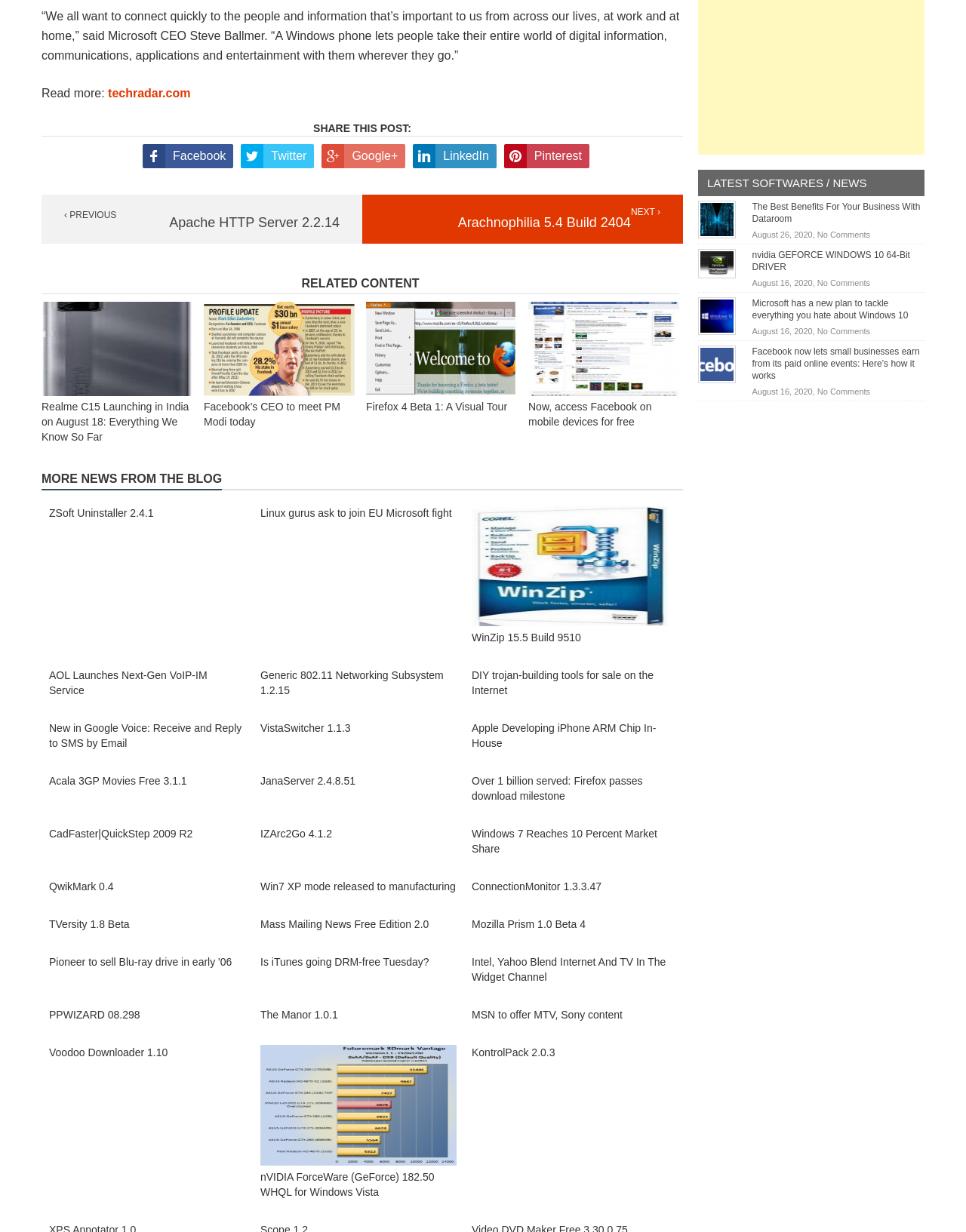Extract the bounding box coordinates of the UI element described by: "JanaServer 2.4.8.51". The coordinates should include four float numbers ranging from 0 to 1, e.g., [left, top, right, bottom].

[0.27, 0.629, 0.368, 0.639]